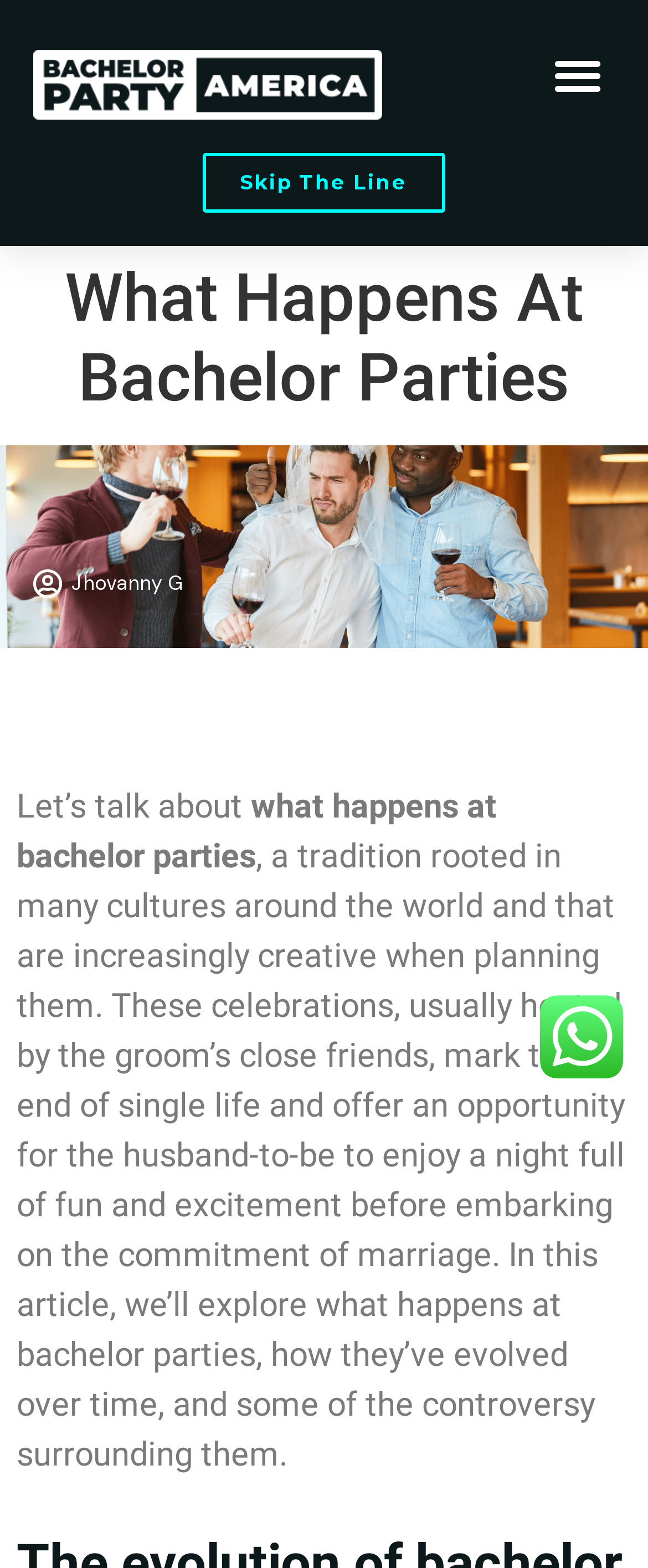Reply to the question with a single word or phrase:
What is the purpose of bachelor parties?

Celebrate end of single life